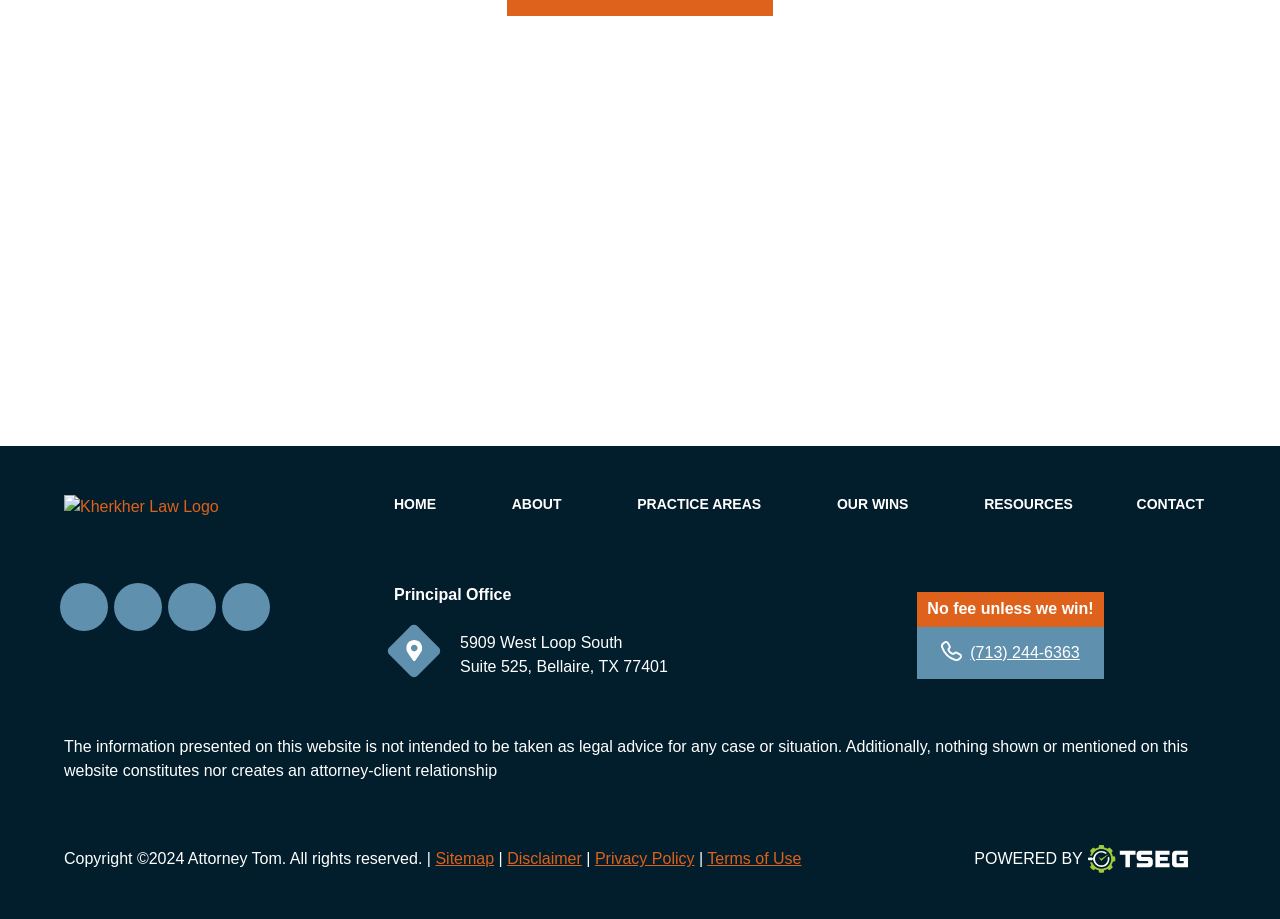Given the element description Privacy Policy, specify the bounding box coordinates of the corresponding UI element in the format (top-left x, top-left y, bottom-right x, bottom-right y). All values must be between 0 and 1.

[0.465, 0.925, 0.543, 0.944]